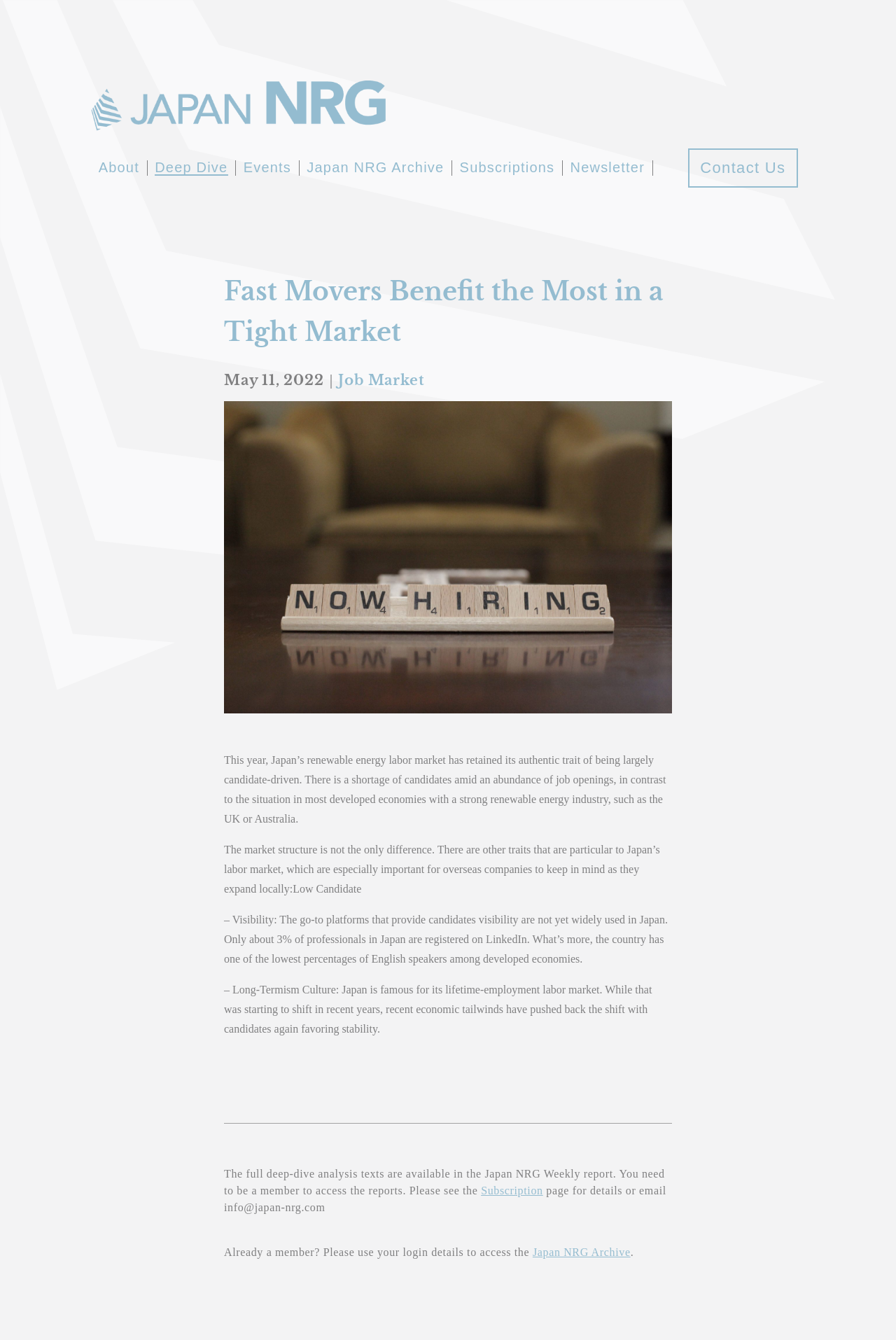Please provide the bounding box coordinates in the format (top-left x, top-left y, bottom-right x, bottom-right y). Remember, all values are floating point numbers between 0 and 1. What is the bounding box coordinate of the region described as: Japan NRG Archive

[0.594, 0.93, 0.704, 0.939]